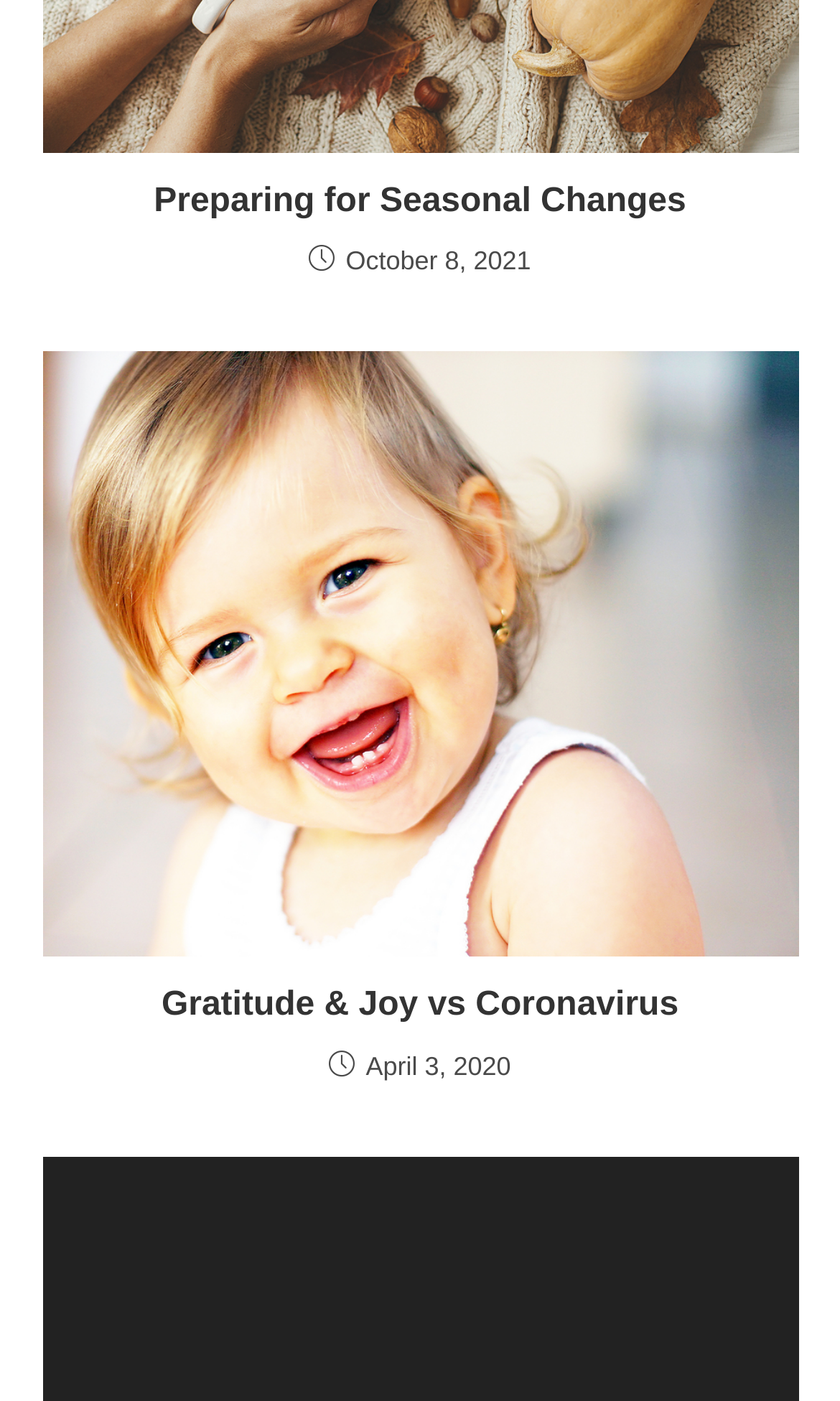Locate the UI element described by Gratitude & Joy vs Coronavirus and provide its bounding box coordinates. Use the format (top-left x, top-left y, bottom-right x, bottom-right y) with all values as floating point numbers between 0 and 1.

[0.081, 0.702, 0.919, 0.736]